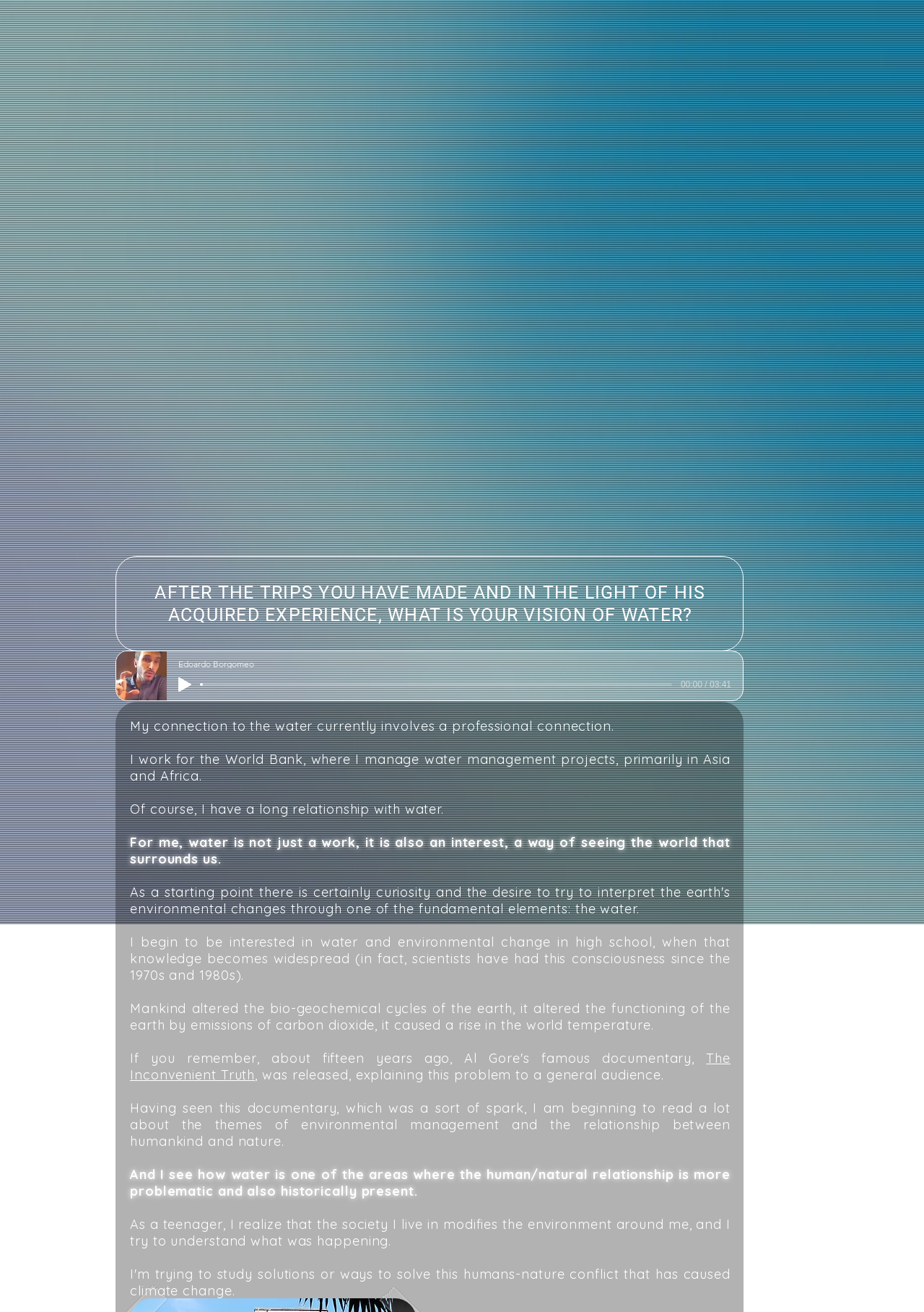Respond to the question below with a single word or phrase: What is the duration of the video?

03:41